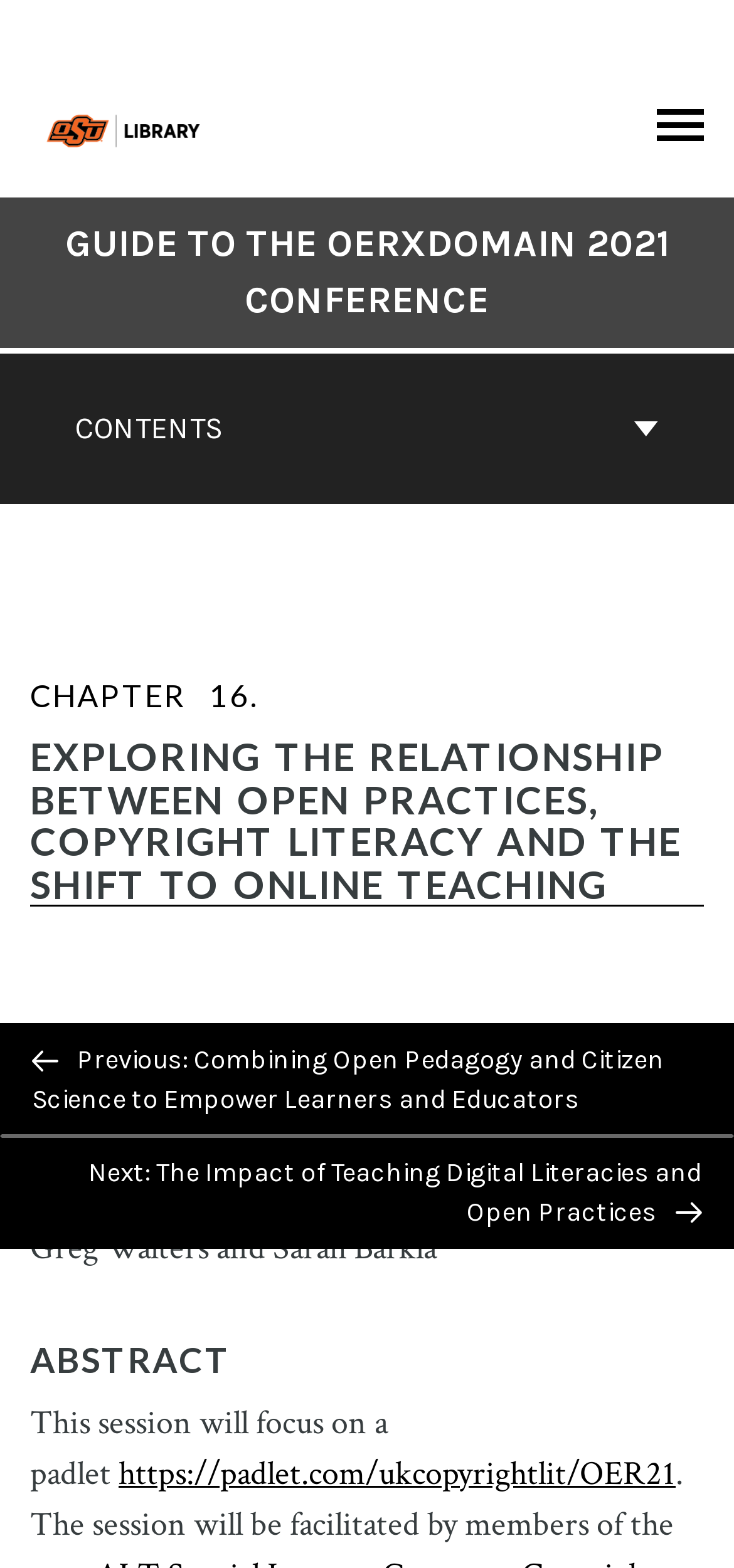Give a one-word or short-phrase answer to the following question: 
What is the logo on the top left?

OPEN OKSTATE